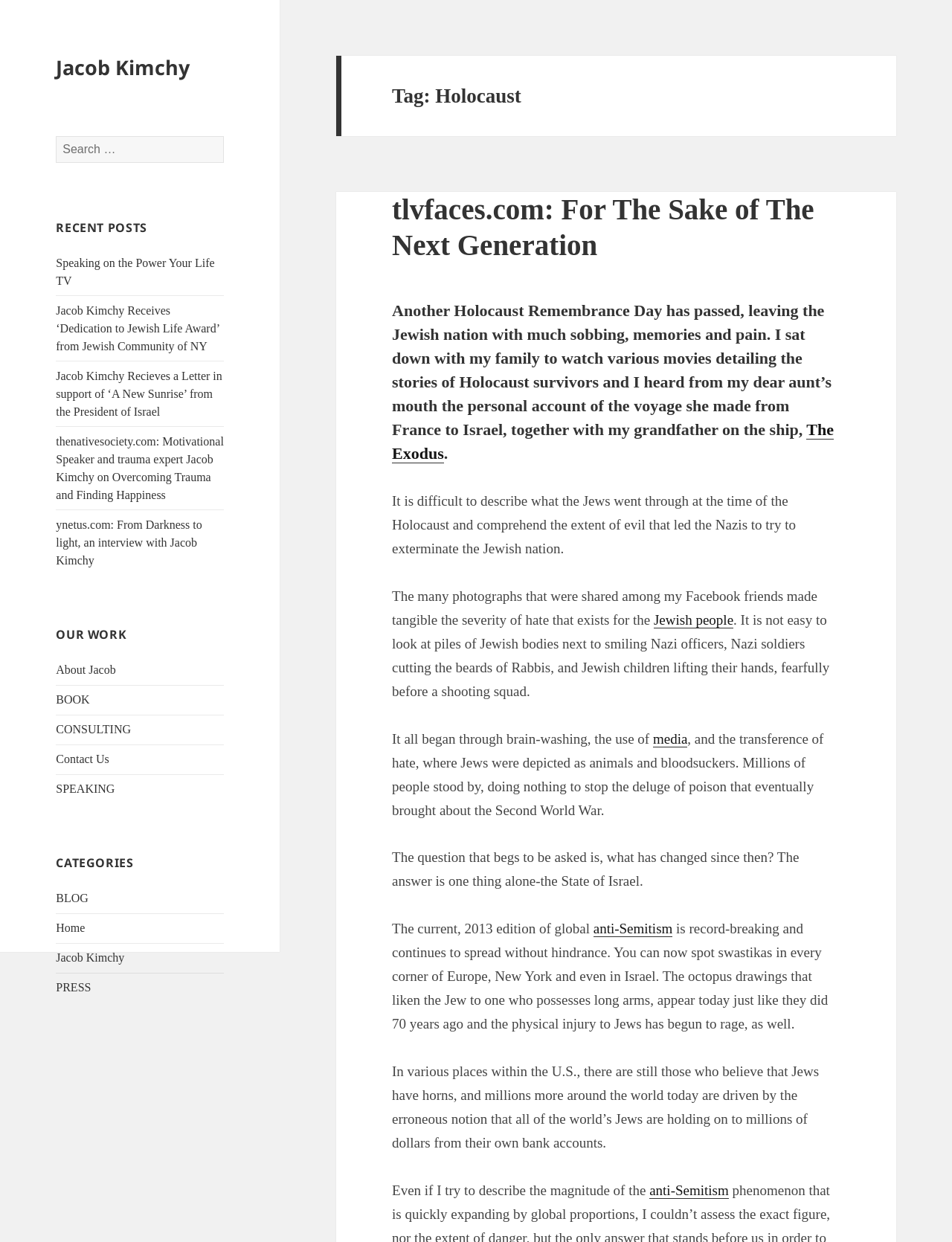Please determine the bounding box coordinates of the area that needs to be clicked to complete this task: 'Learn about Jacob Kimchy's work'. The coordinates must be four float numbers between 0 and 1, formatted as [left, top, right, bottom].

[0.059, 0.504, 0.235, 0.518]